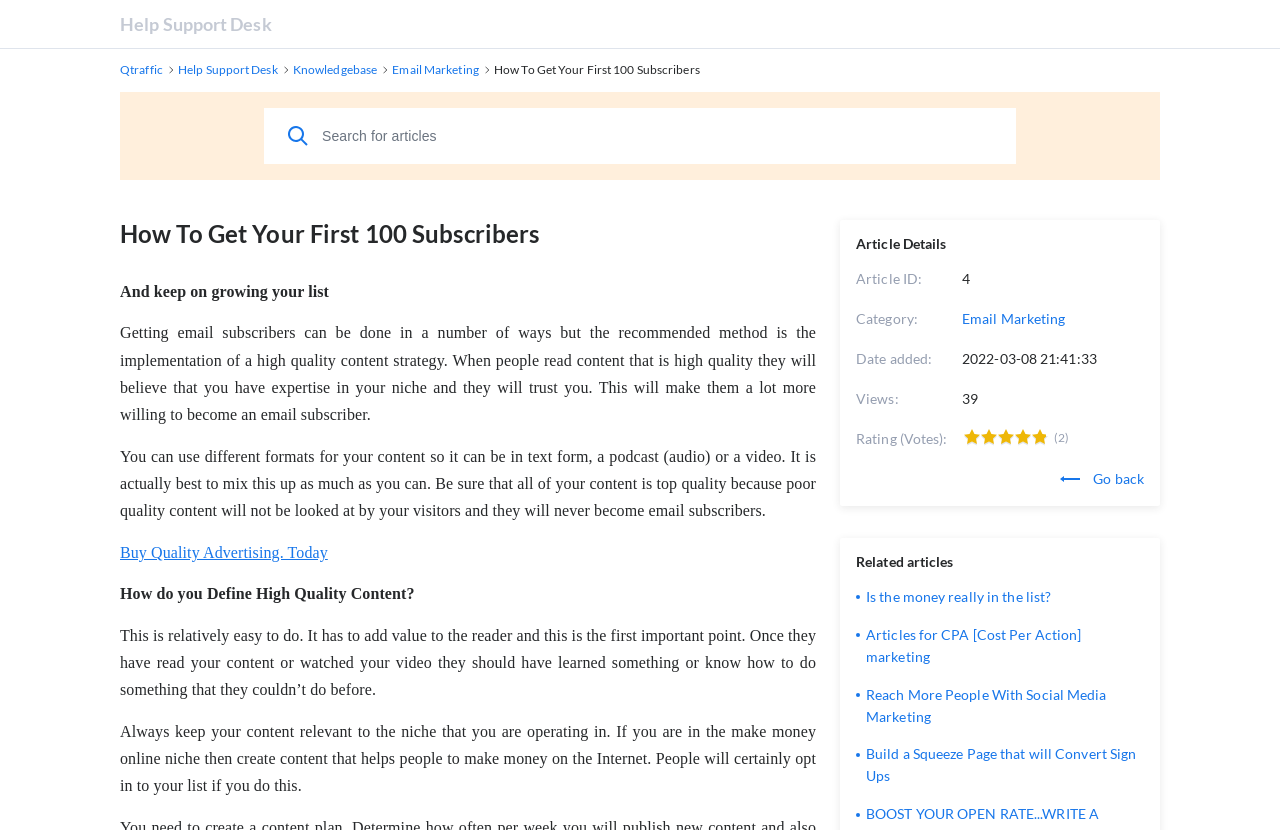Kindly determine the bounding box coordinates for the clickable area to achieve the given instruction: "Read 'Is the money really in the list?' article".

[0.677, 0.708, 0.821, 0.728]